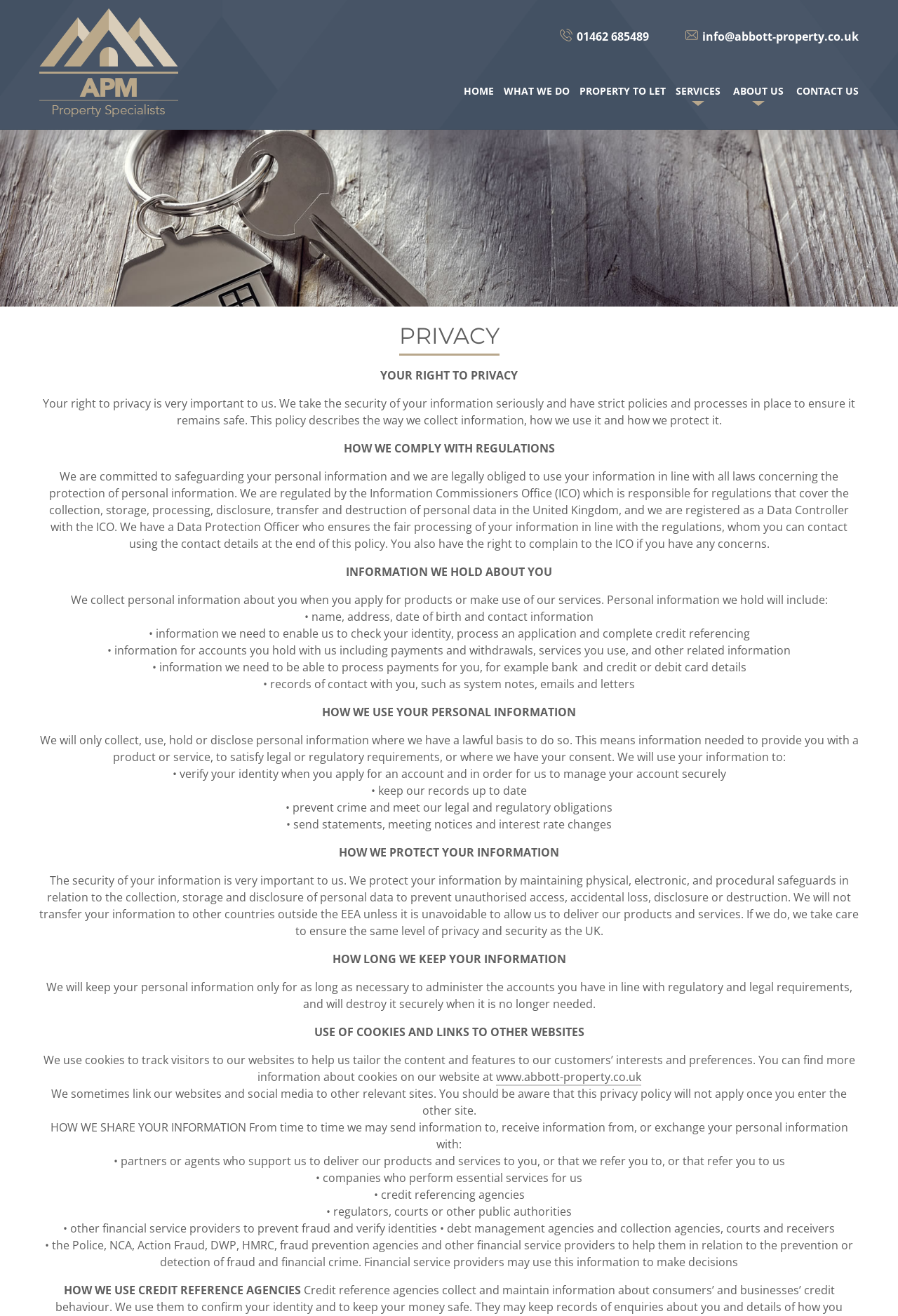Please identify the bounding box coordinates of the element's region that should be clicked to execute the following instruction: "Click the '01462 685489' link". The bounding box coordinates must be four float numbers between 0 and 1, i.e., [left, top, right, bottom].

[0.623, 0.021, 0.723, 0.034]